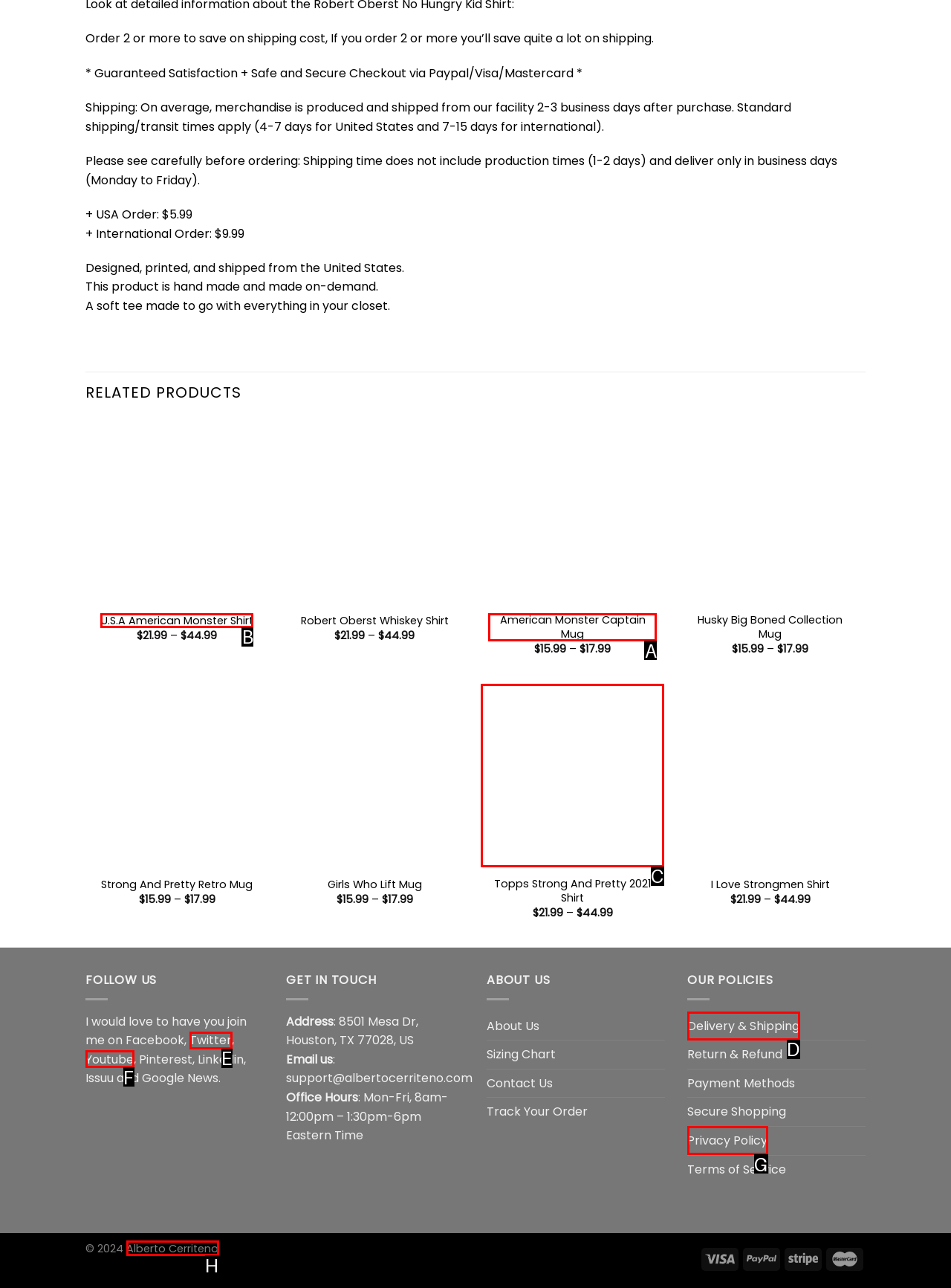Identify the letter of the UI element you should interact with to perform the task: View the 'Topps Strong And Pretty 2021 Shirt' product
Reply with the appropriate letter of the option.

C